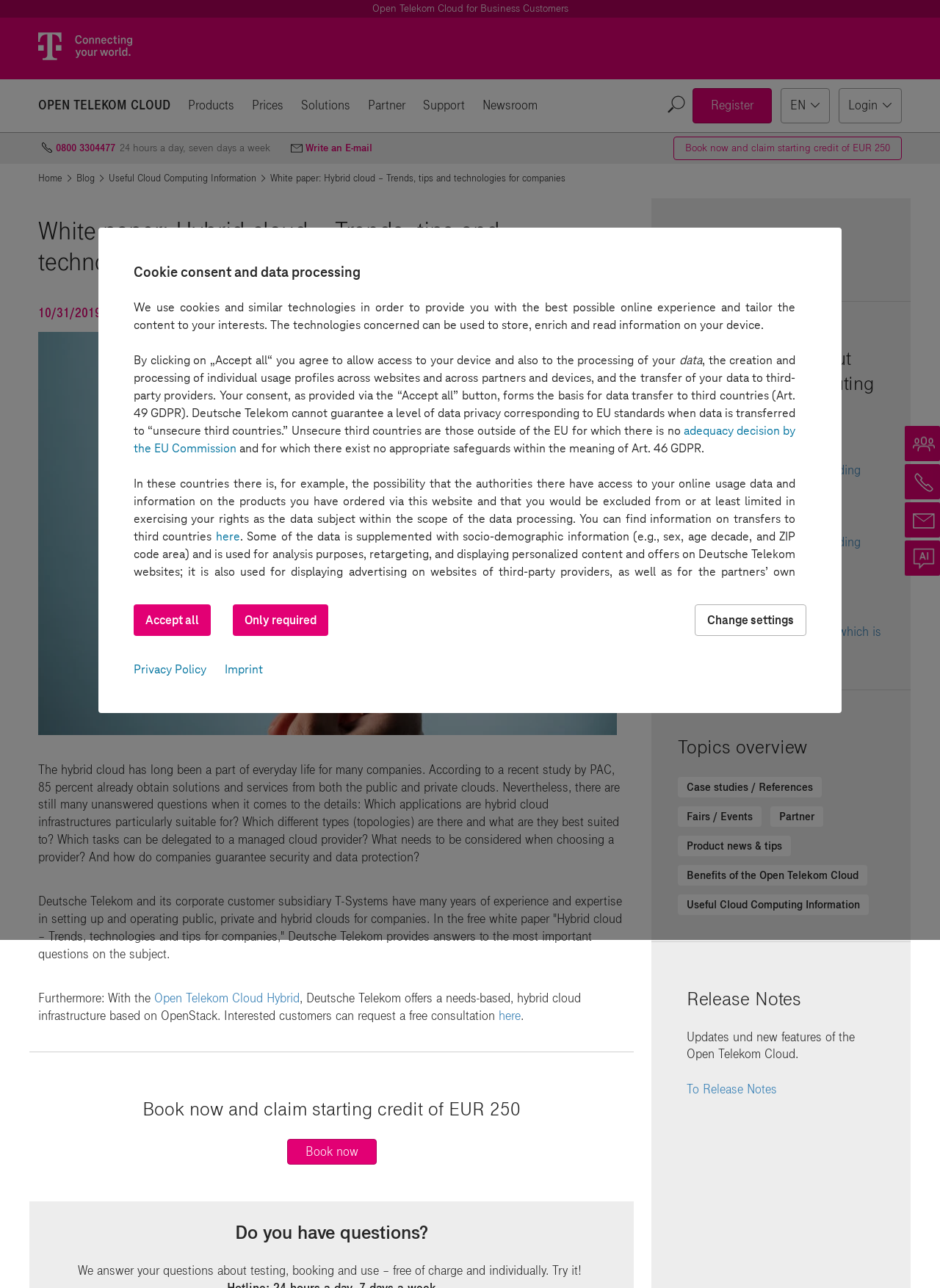Analyze the image and deliver a detailed answer to the question: What is the topic of the white paper?

The topic of the white paper can be determined by looking at the heading 'White paper: Hybrid cloud – Trends, tips and technologies for companies' and the surrounding text, which discusses the hybrid cloud infrastructure.